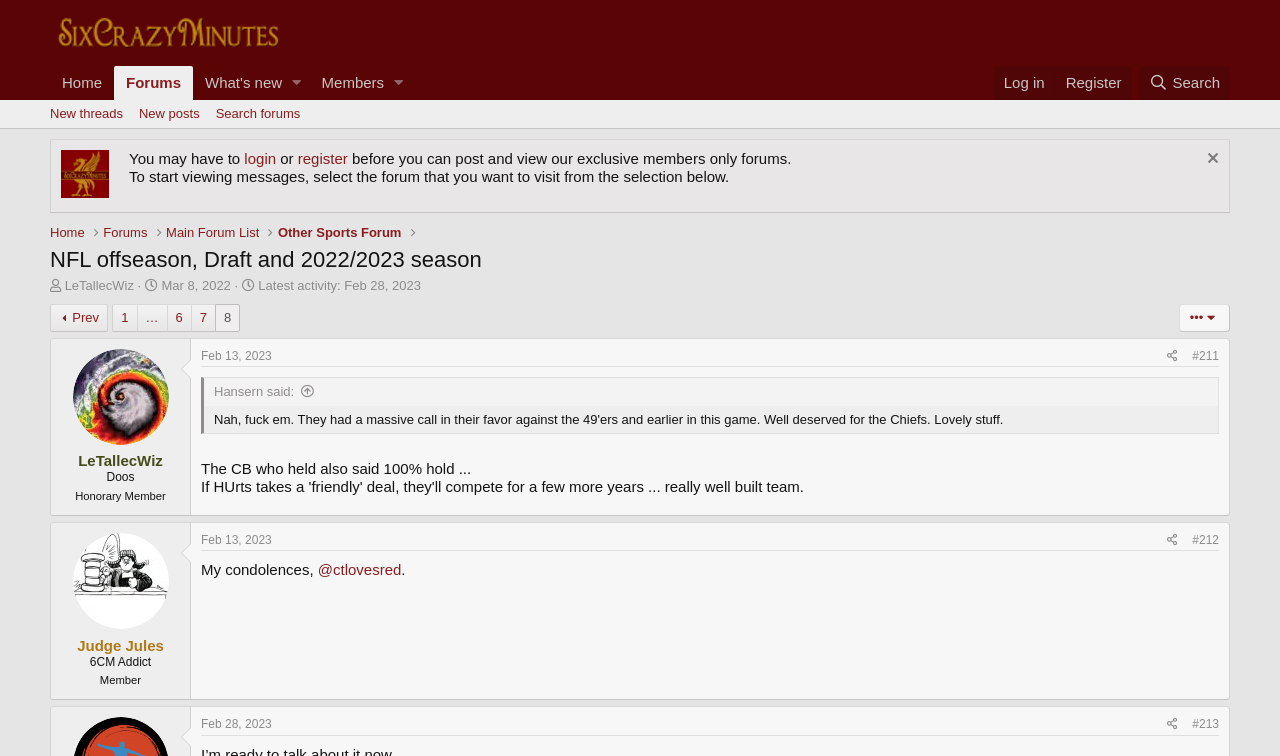Determine the bounding box coordinates of the clickable region to execute the instruction: "Search forums". The coordinates should be four float numbers between 0 and 1, denoted as [left, top, right, bottom].

[0.162, 0.132, 0.241, 0.169]